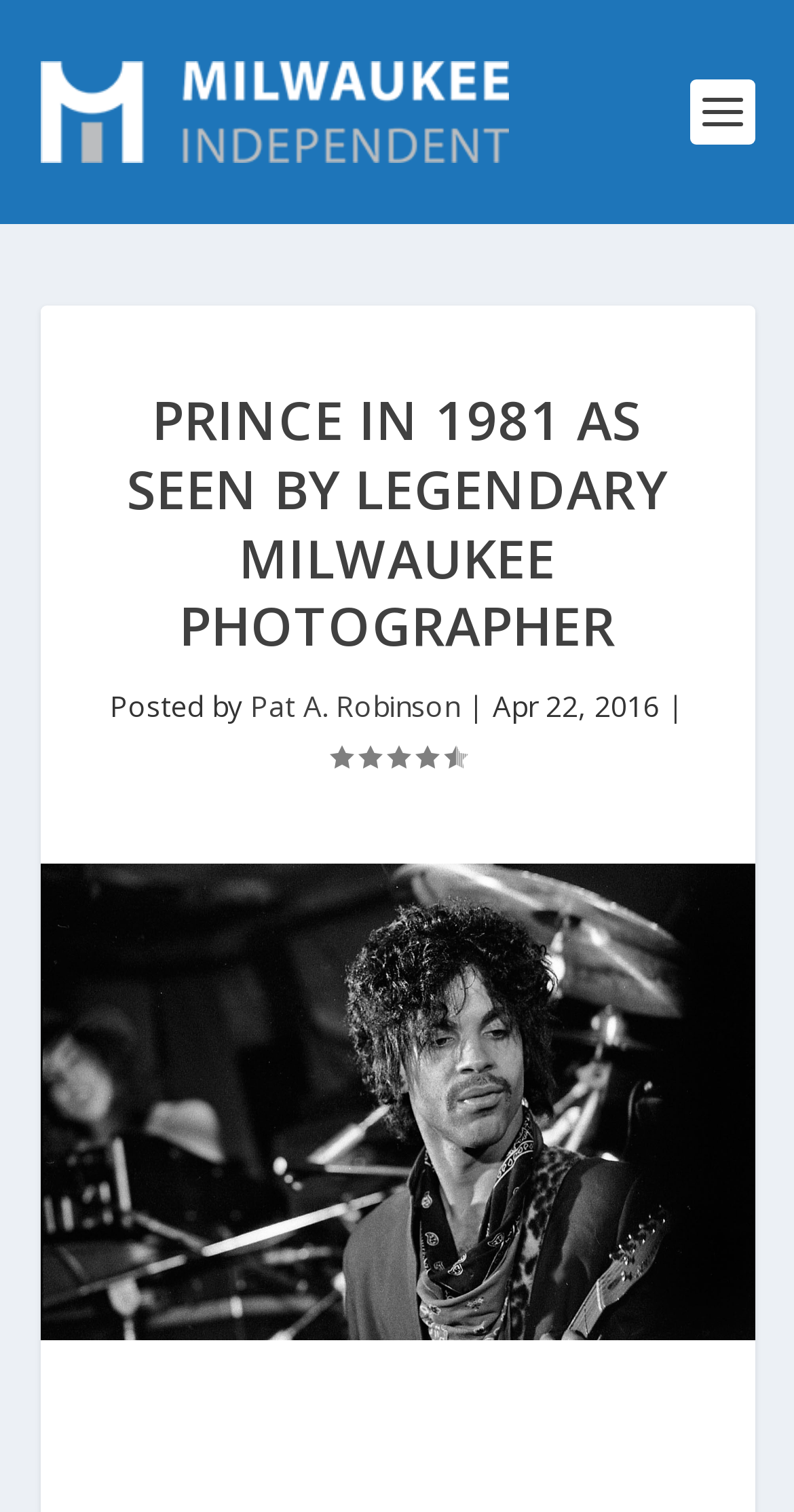What is the name of the photographer?
Please provide a single word or phrase as your answer based on the screenshot.

legendary Milwaukee photographer